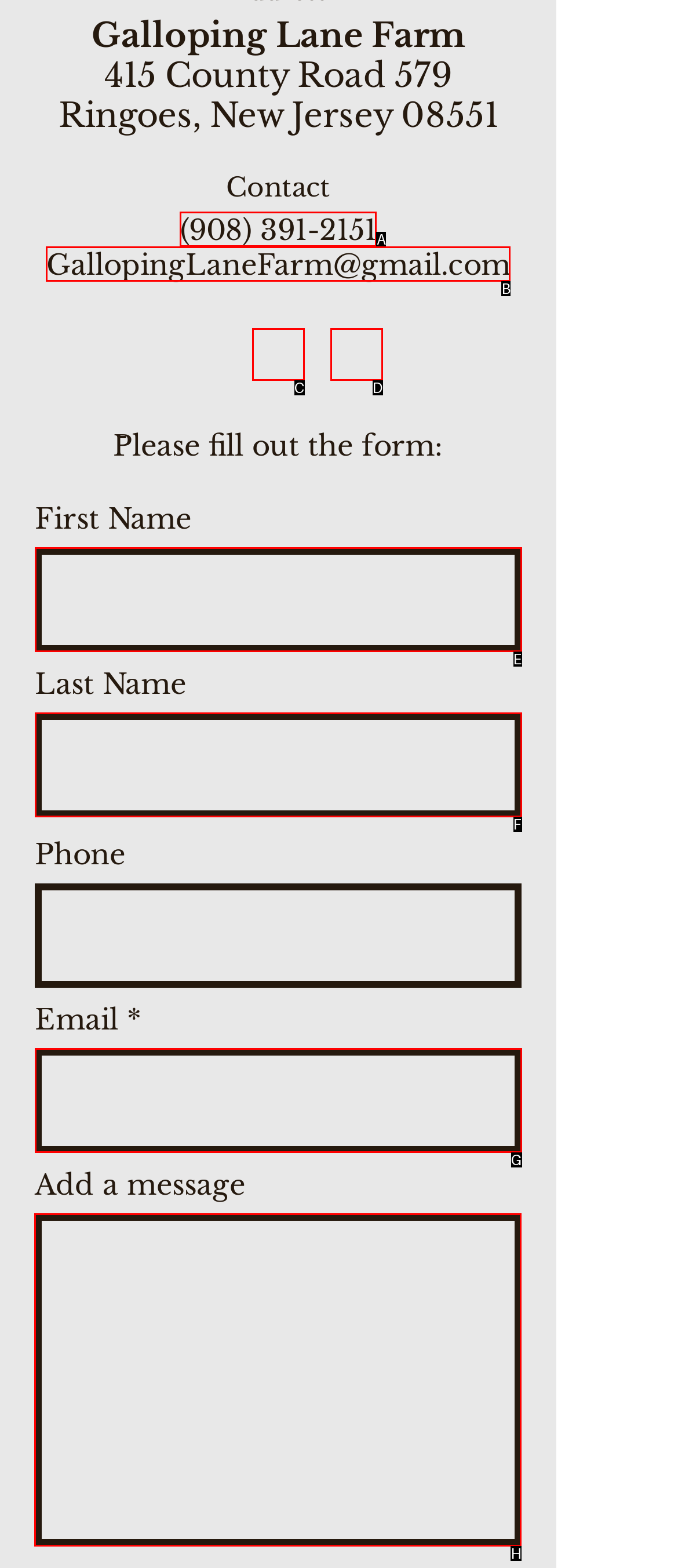Indicate the HTML element to be clicked to accomplish this task: Write a message Respond using the letter of the correct option.

H